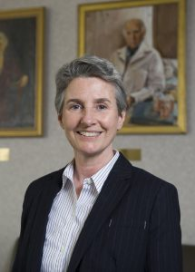Give a succinct answer to this question in a single word or phrase: 
What is the background of the image?

Scholarly atmosphere